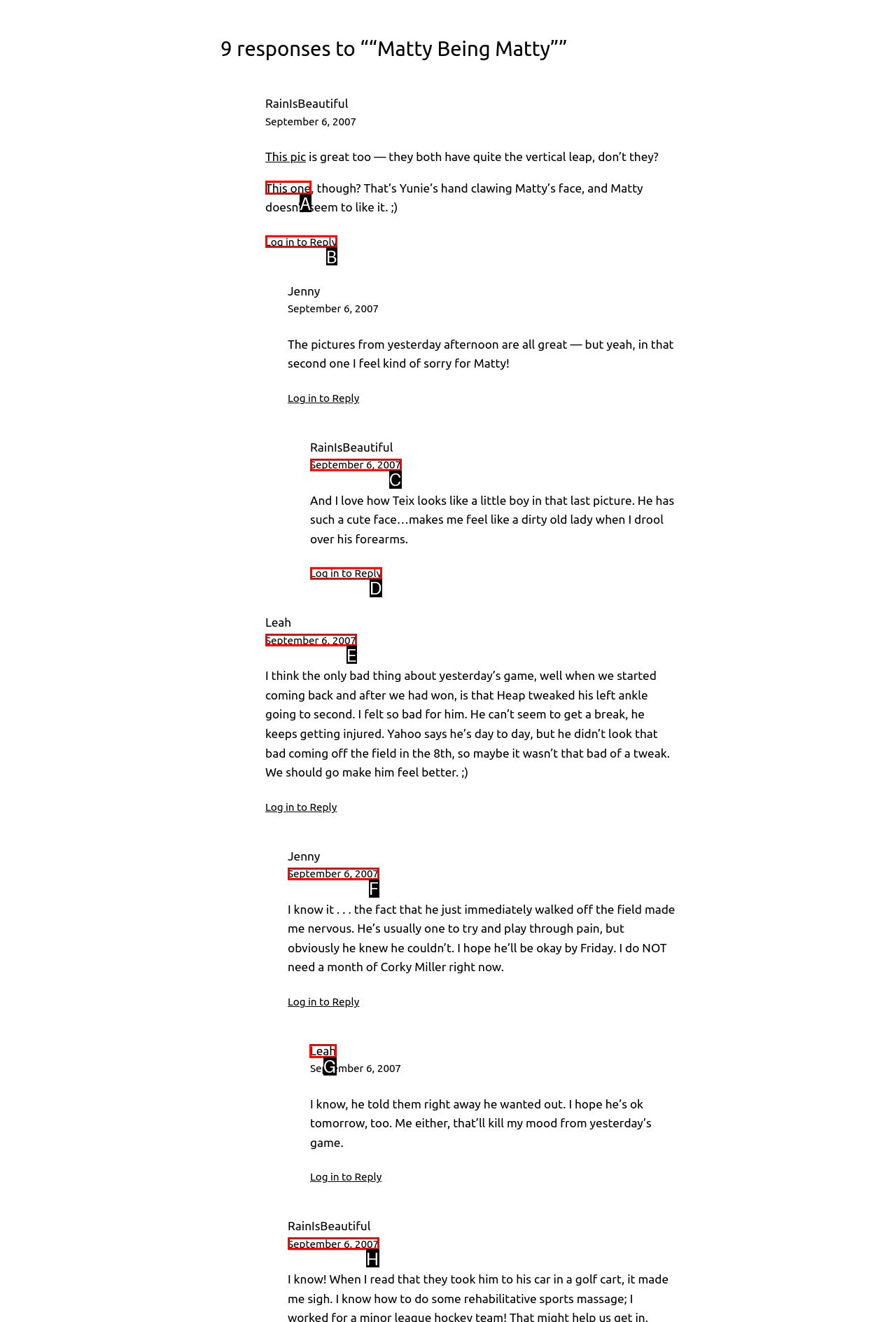Determine which HTML element to click for this task: View another user's comment Provide the letter of the selected choice.

G